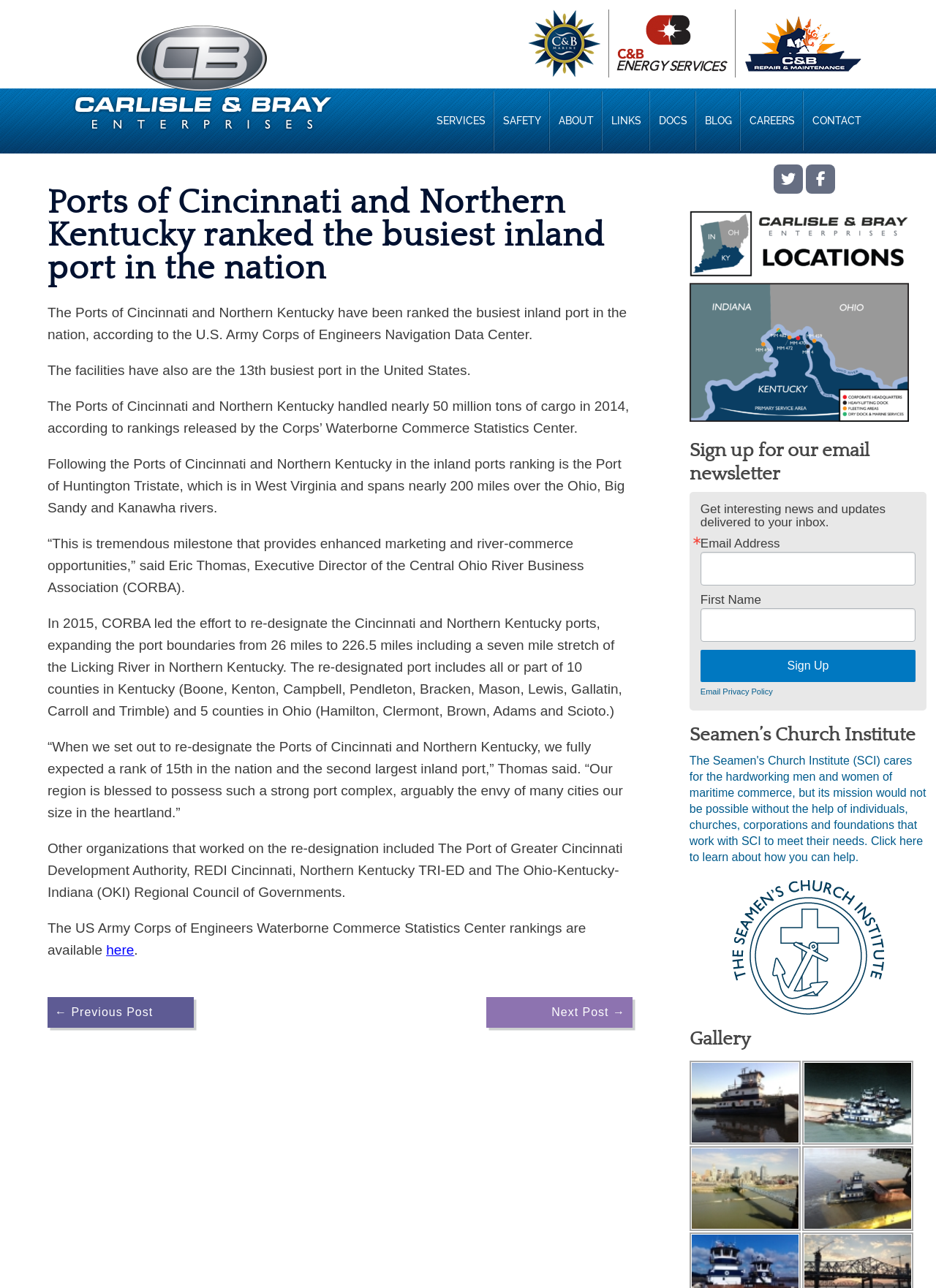Please locate the bounding box coordinates of the element's region that needs to be clicked to follow the instruction: "Click the SERVICES link". The bounding box coordinates should be provided as four float numbers between 0 and 1, i.e., [left, top, right, bottom].

[0.457, 0.071, 0.528, 0.117]